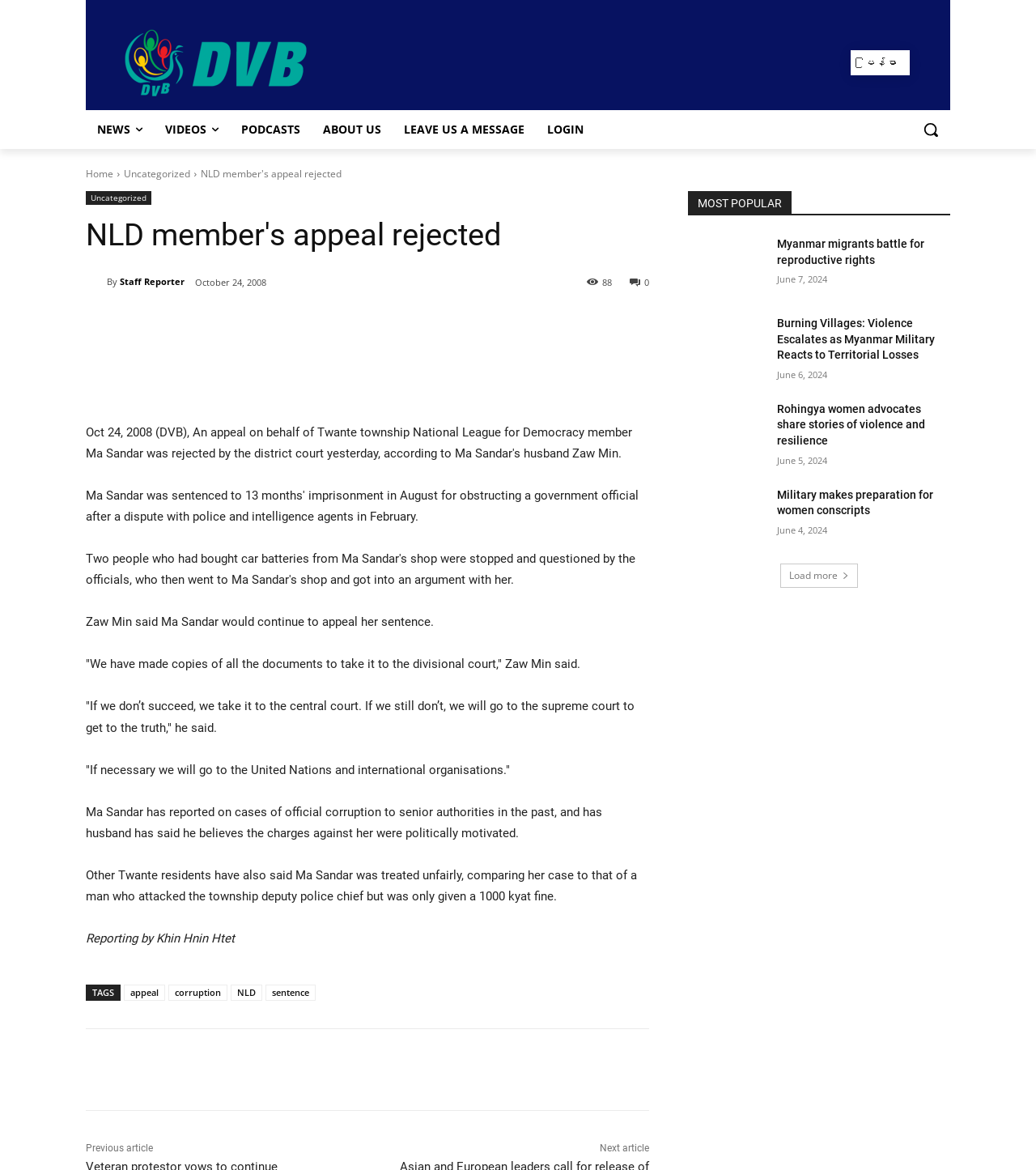Please specify the bounding box coordinates of the area that should be clicked to accomplish the following instruction: "Click the 'Logo' link". The coordinates should consist of four float numbers between 0 and 1, i.e., [left, top, right, bottom].

[0.083, 0.019, 0.333, 0.088]